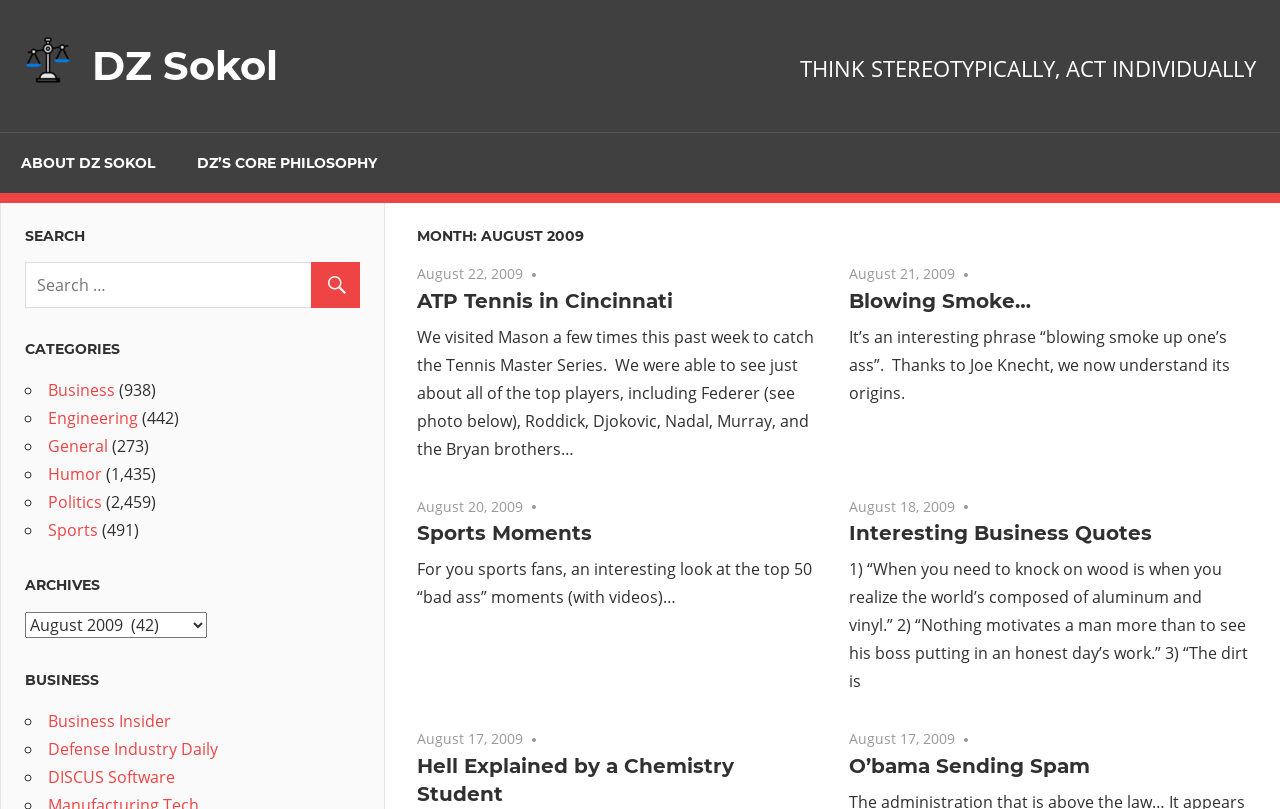Show me the bounding box coordinates of the clickable region to achieve the task as per the instruction: "View archives".

[0.02, 0.712, 0.281, 0.736]